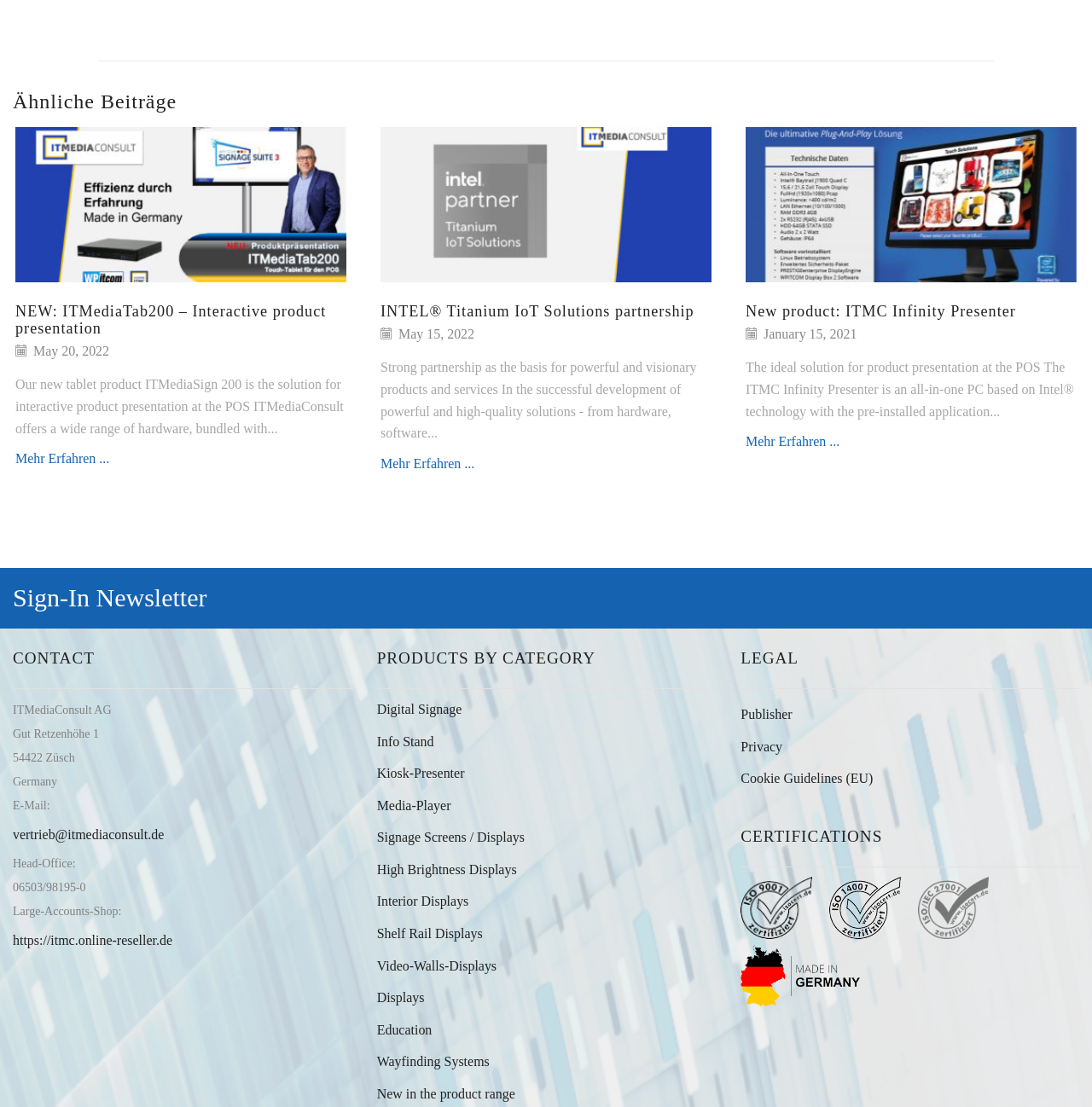Provide the bounding box coordinates of the area you need to click to execute the following instruction: "View the 'ITMediaConsult AG' contact information".

[0.012, 0.636, 0.102, 0.647]